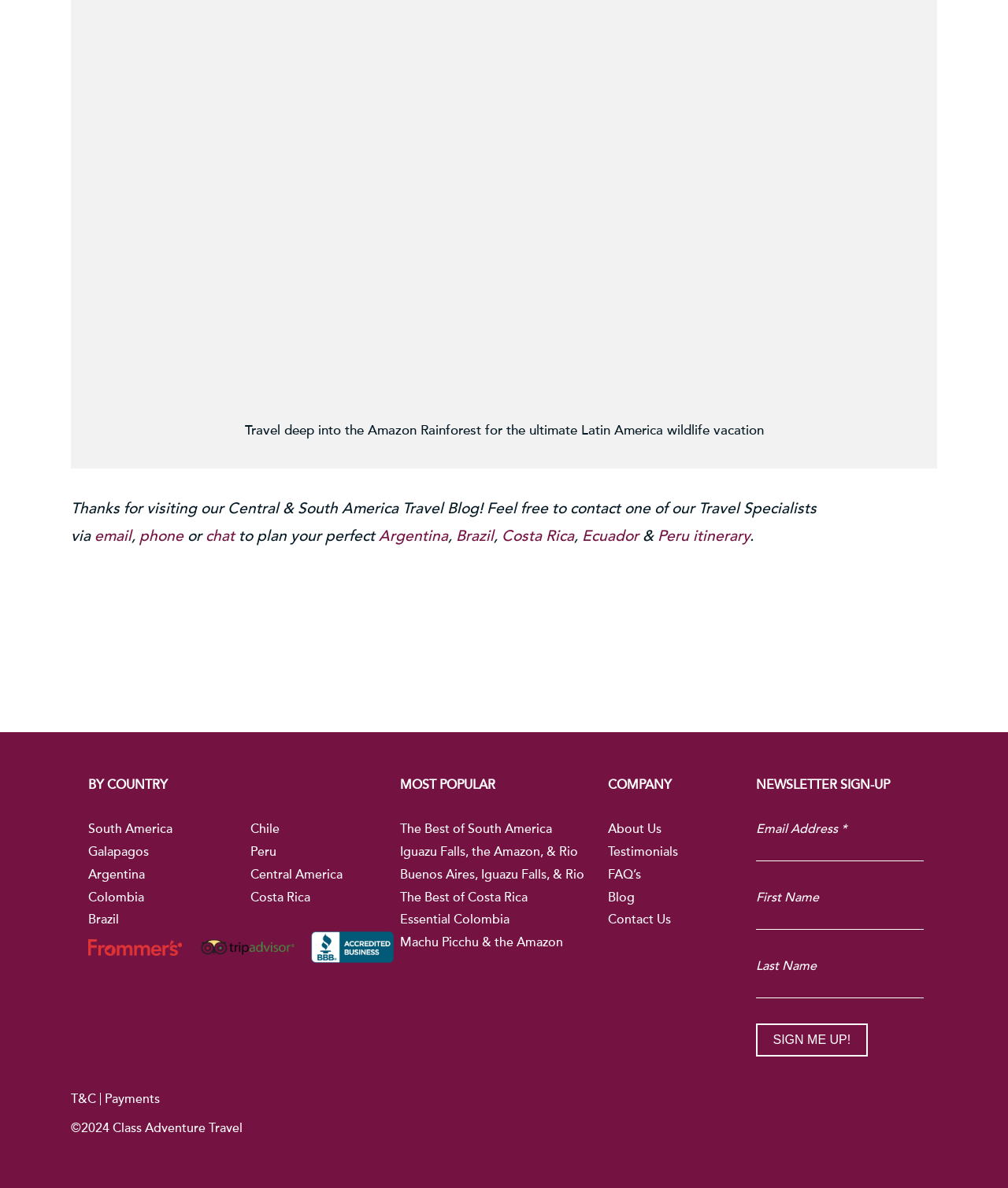What is the copyright year of the website?
Please provide a single word or phrase as your answer based on the image.

2024